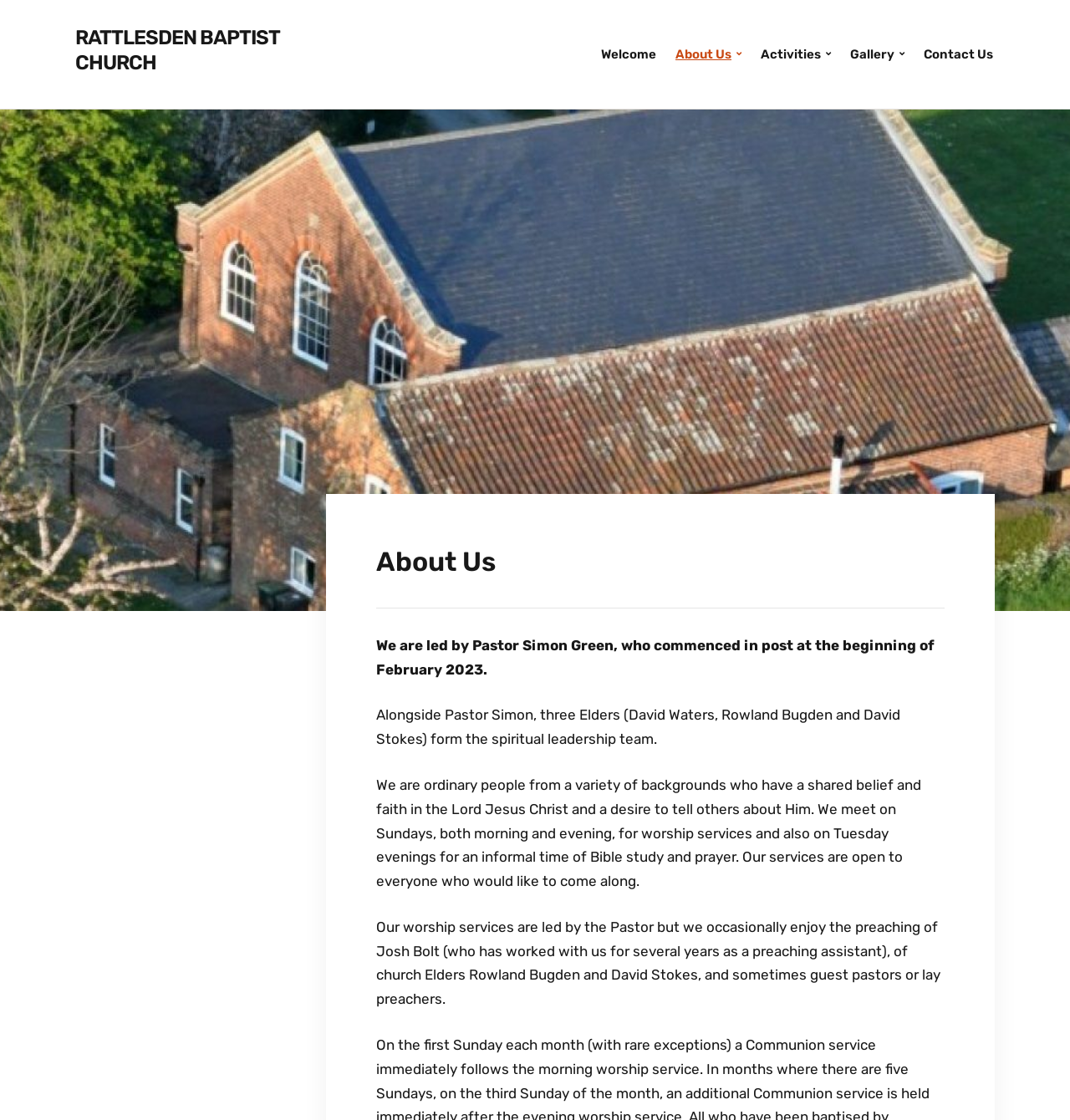What is the purpose of the church's worship services?
Use the image to answer the question with a single word or phrase.

To tell others about Jesus Christ